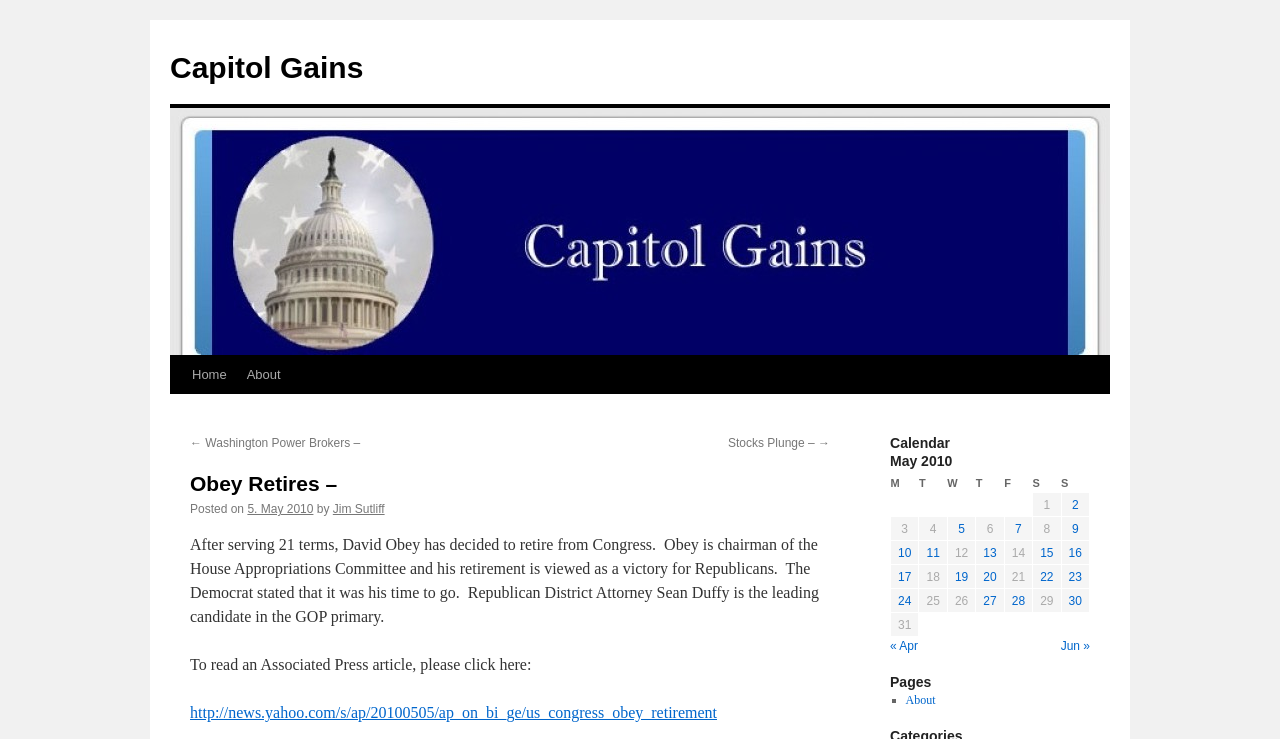From the element description: "About", extract the bounding box coordinates of the UI element. The coordinates should be expressed as four float numbers between 0 and 1, in the order [left, top, right, bottom].

[0.185, 0.482, 0.227, 0.533]